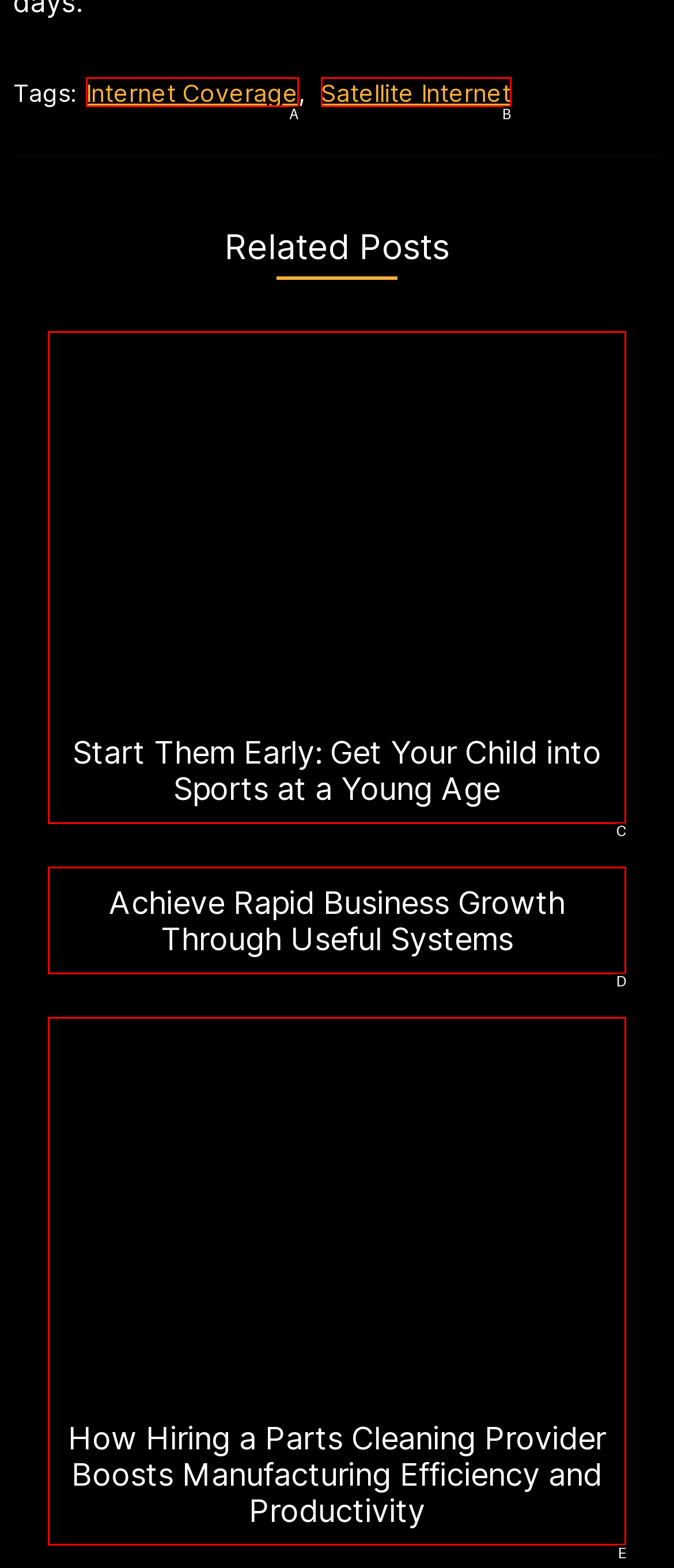Choose the HTML element that matches the description: Internet Coverage
Reply with the letter of the correct option from the given choices.

A